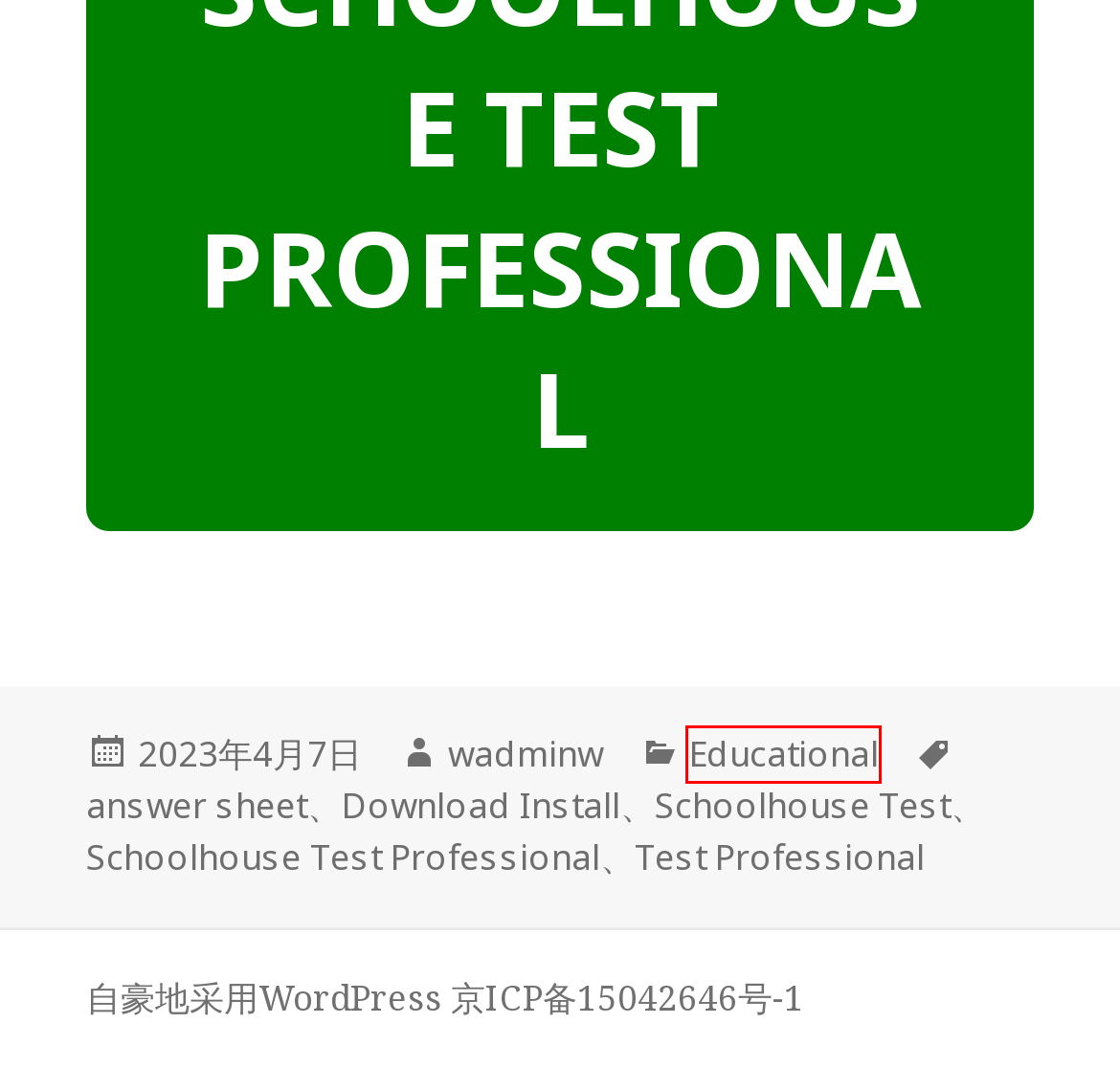You see a screenshot of a webpage with a red bounding box surrounding an element. Pick the webpage description that most accurately represents the new webpage after interacting with the element in the red bounding box. The options are:
A. Demengqi的好时机 – 个人的生活笔记
B. Schoolhouse Test – Demengqi的好时机
C. wadminw – Demengqi的好时机
D. Educational – Demengqi的好时机
E. Schoolhouse Test Professional – Demengqi的好时机
F. Schoolhouse Test Professional  2023 – Demengqi的好时机
G. Download Install – Demengqi的好时机
H. answer sheet – Demengqi的好时机

D